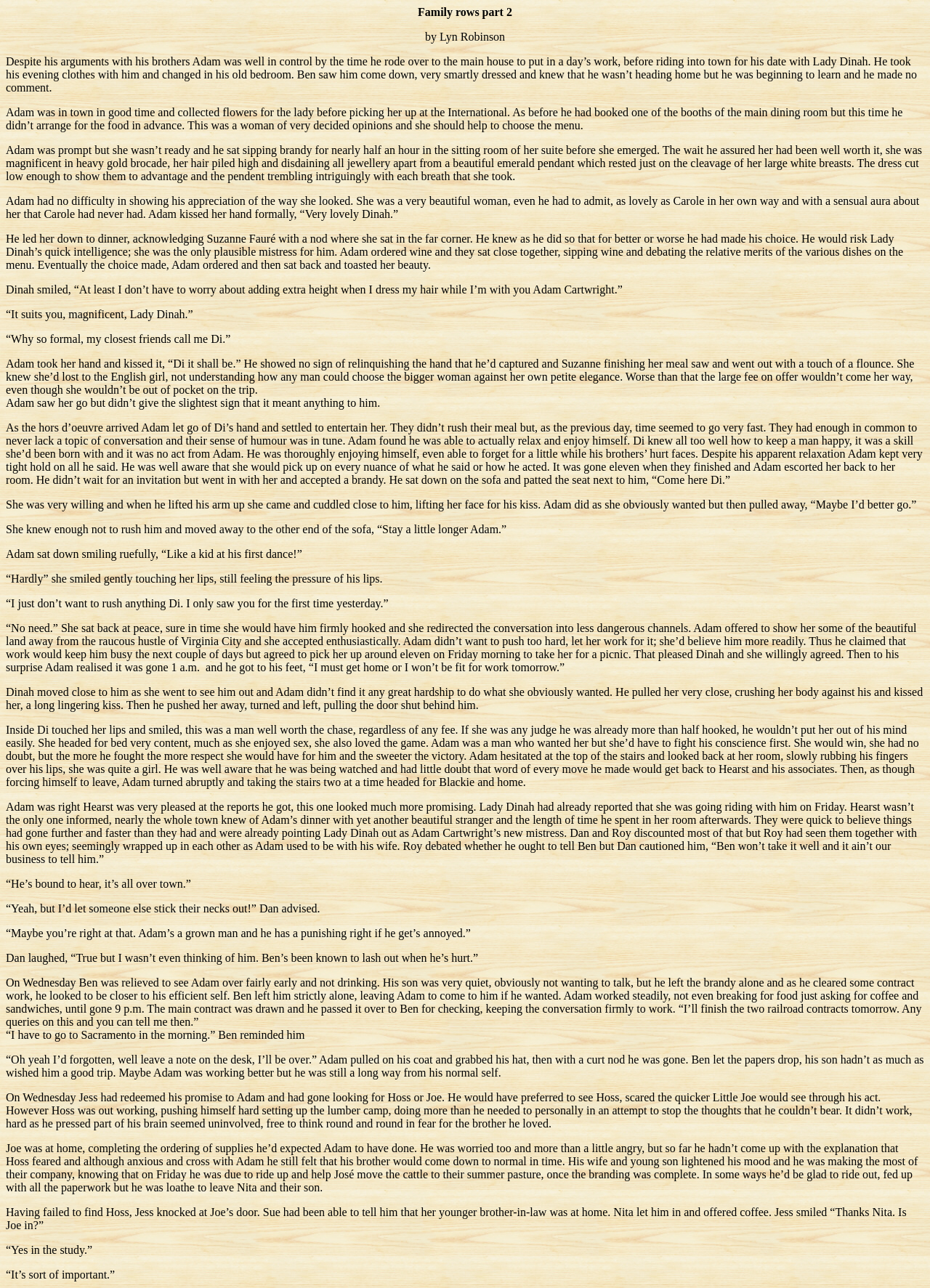Offer an extensive depiction of the webpage and its key elements.

The webpage appears to be a chapter or section from a novel or story, with a focus on the character Adam Cartwright and his relationships with his family and a woman named Lady Dinah. 

At the top of the page, there is a title "Family rows part 2" by Lyn Robinson. Below this, there is a passage of text that describes Adam's day, including his arguments with his brothers, his preparations for a date with Lady Dinah, and their evening together. 

The text is divided into several paragraphs, each describing a different part of Adam's day. The paragraphs are arranged in a vertical column, with no images or other elements breaking up the text. 

Throughout the passage, there are descriptions of Adam's interactions with Lady Dinah, including their dinner conversation, their physical interactions, and their plans for a future outing. There are also references to Adam's brothers, Ben, Hoss, and Joe, and their concerns about Adam's behavior. 

The tone of the passage is descriptive and narrative, with a focus on character development and relationships. The language is formal and polished, suggesting a work of literary fiction.